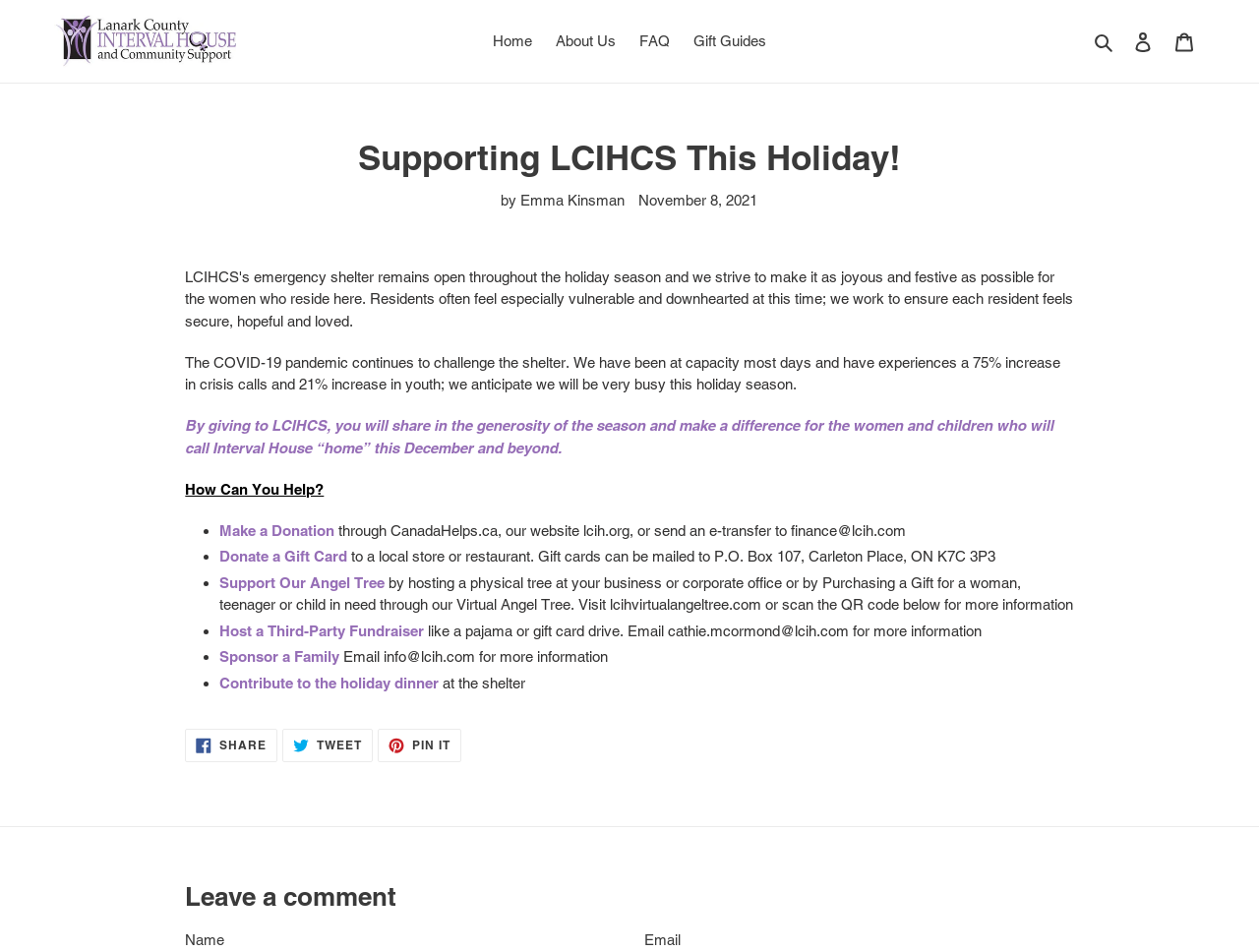Detail the webpage's structure and highlights in your description.

This webpage is about supporting LCIHCS (Lanark County Interval House and Community Services) during the holiday season. At the top, there is a navigation menu with links to "Home", "About Us", "FAQ", "Gift Guides", and a search button. On the top right, there are links to "Log in" and "Cart".

The main content of the page is an article titled "Supporting LCIHCS This Holiday!" written by Emma Kinsman. The article explains that the COVID-19 pandemic has increased the demand for the shelter's services and that the organization needs support during the holiday season. It then lists ways to help, including making a donation, donating a gift card, supporting the Angel Tree, hosting a third-party fundraiser, sponsoring a family, and contributing to the holiday dinner at the shelter.

Below the article, there are social media links to share the content on Facebook, Twitter, and Pinterest. At the bottom of the page, there is a section to leave a comment, with fields to enter a name and email address.